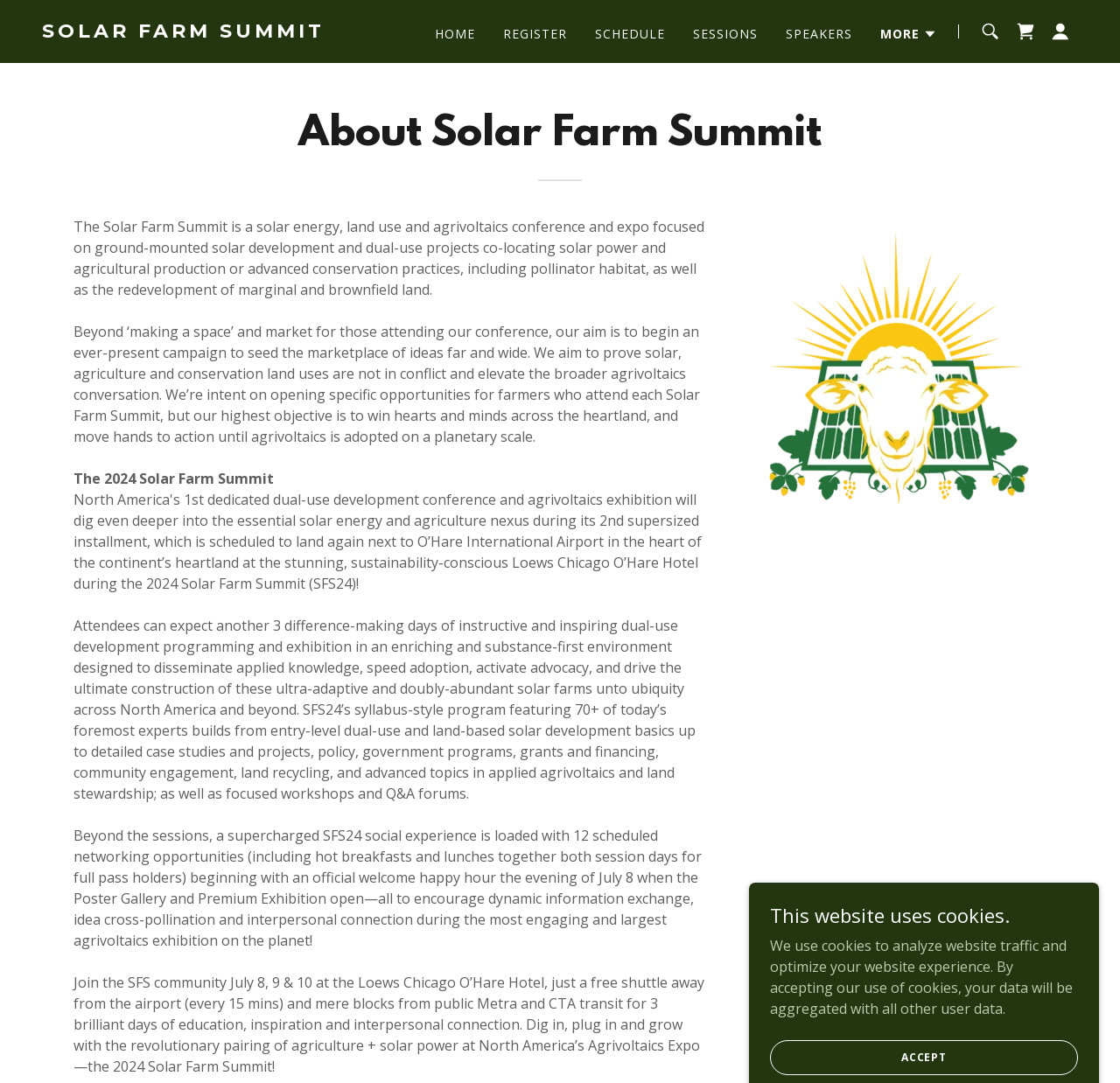Provide your answer in one word or a succinct phrase for the question: 
How many days is the conference?

3